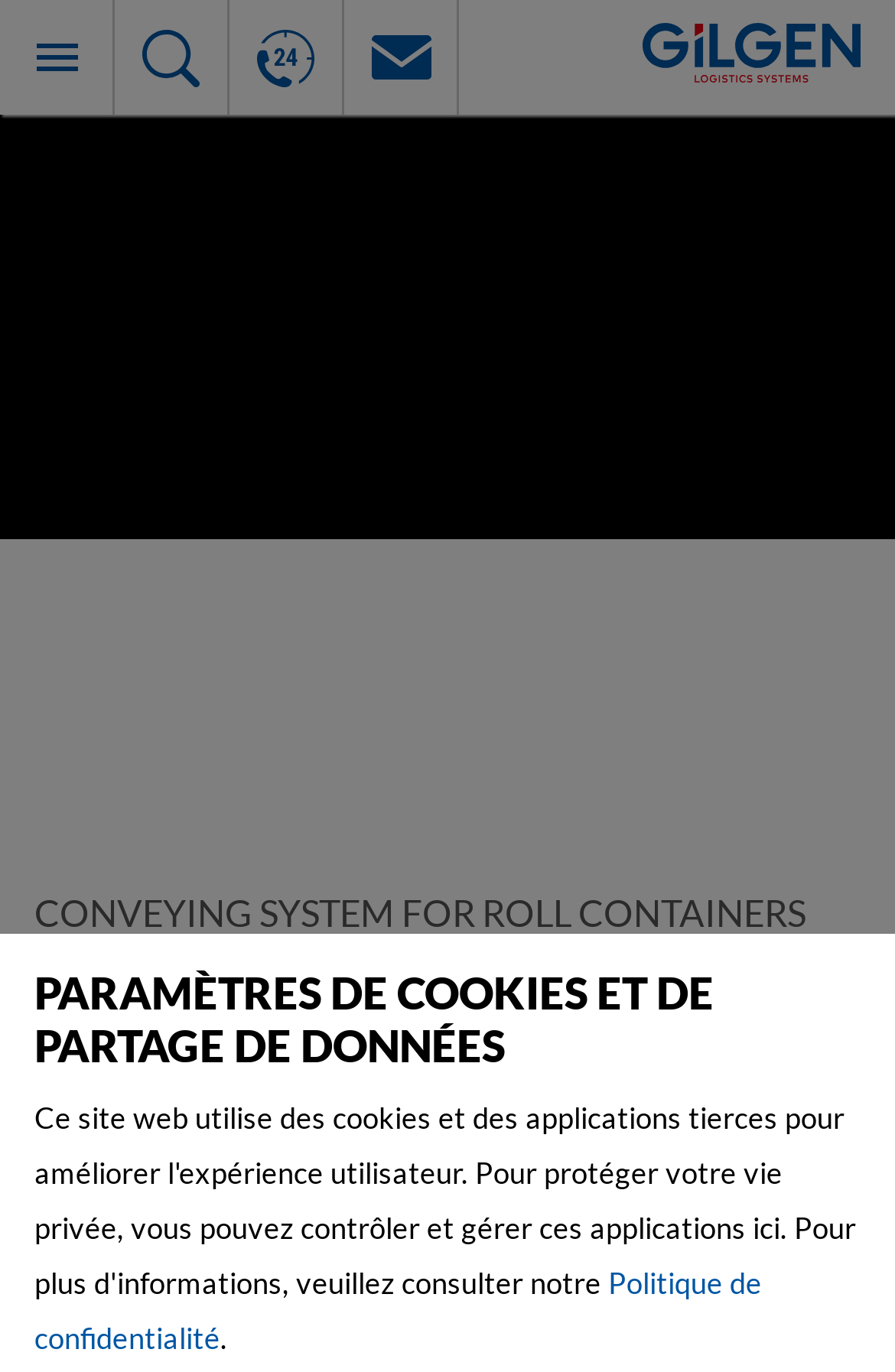Find the bounding box coordinates of the clickable area that will achieve the following instruction: "Go to Gilgen Logistics AG".

[0.718, 0.017, 0.962, 0.061]